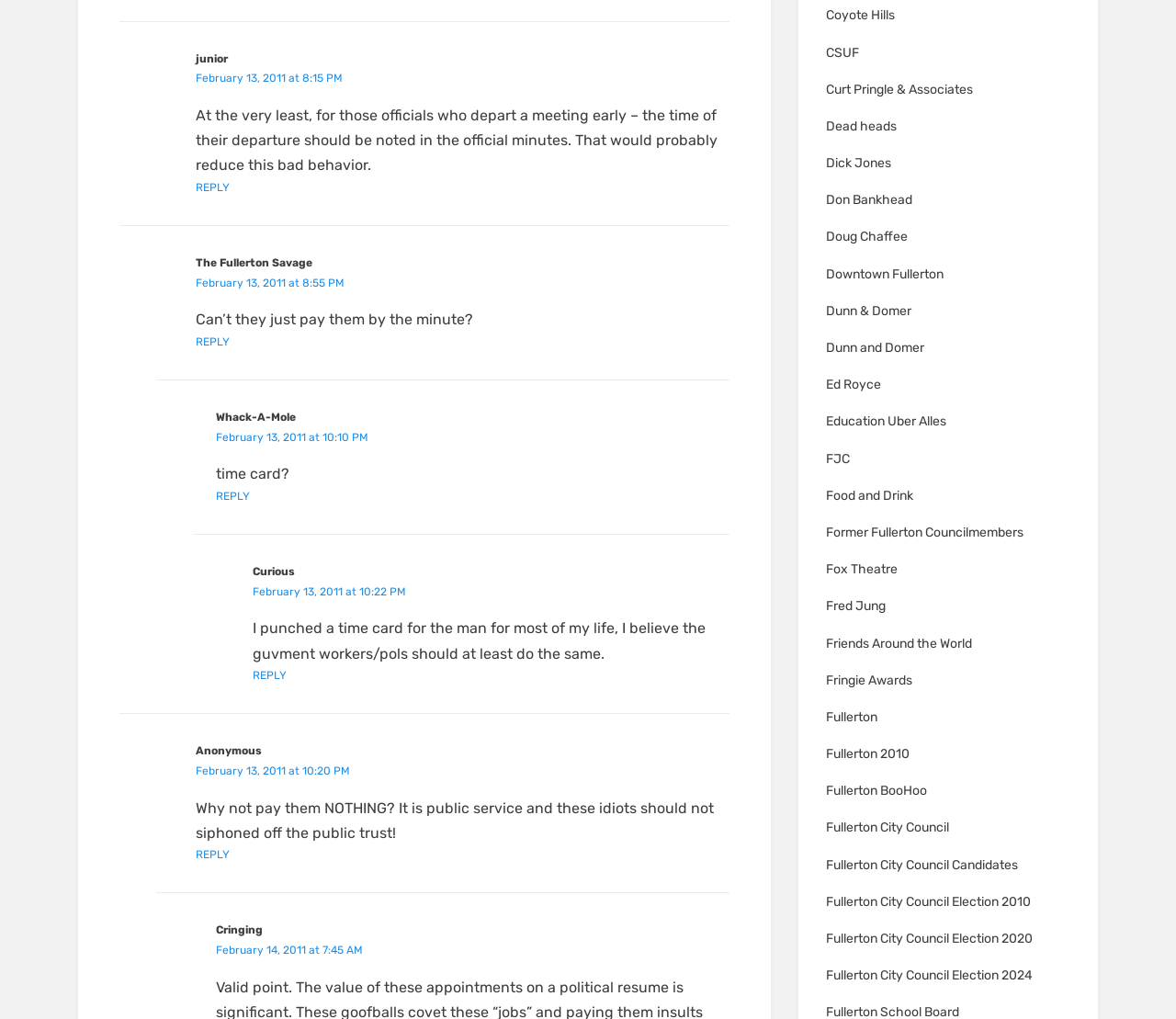Find the bounding box coordinates for the area that must be clicked to perform this action: "Reply to The Fullerton Savage".

[0.166, 0.325, 0.195, 0.338]